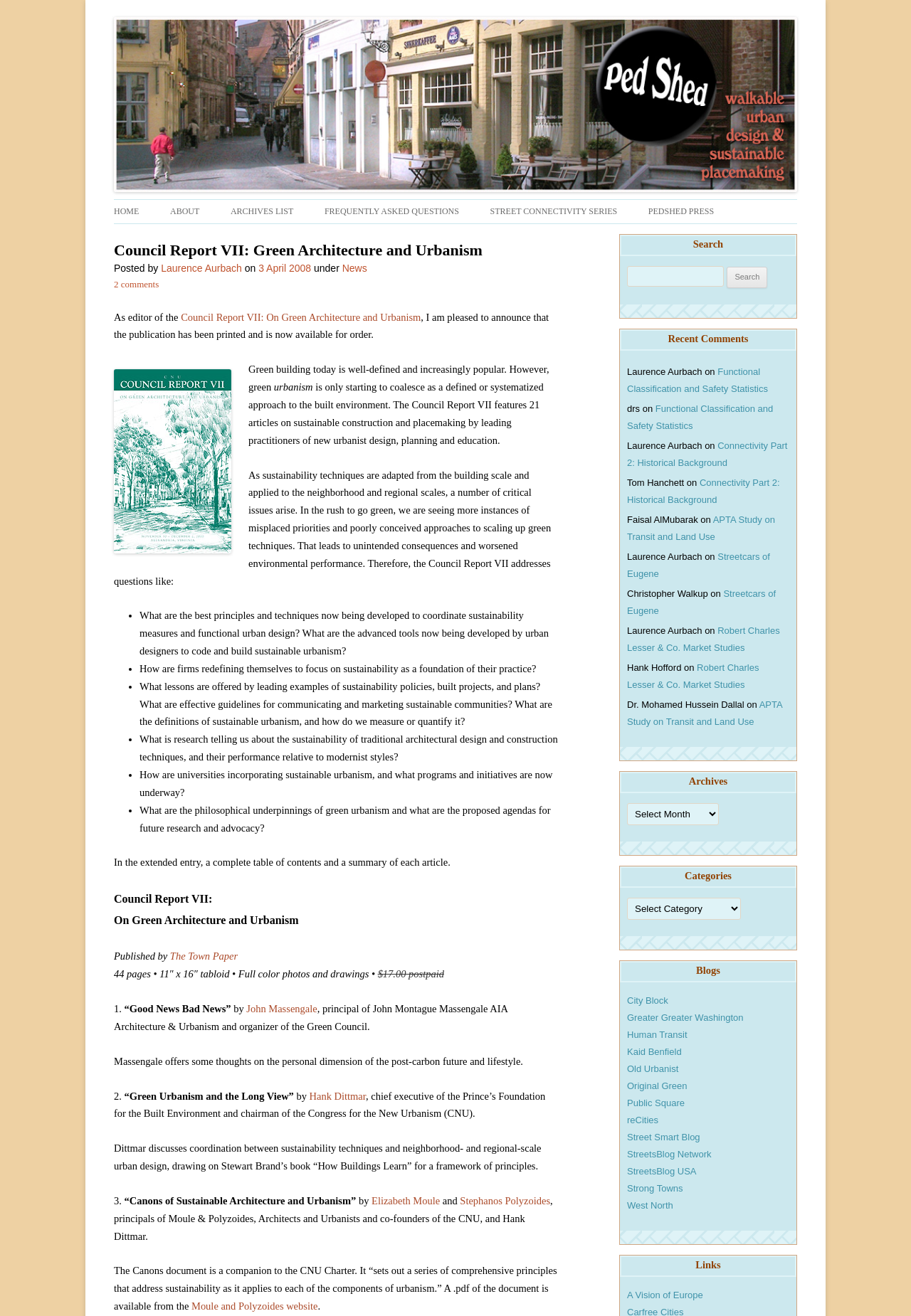Indicate the bounding box coordinates of the clickable region to achieve the following instruction: "Click the 'PEDSHED PRESS' link."

[0.712, 0.152, 0.784, 0.17]